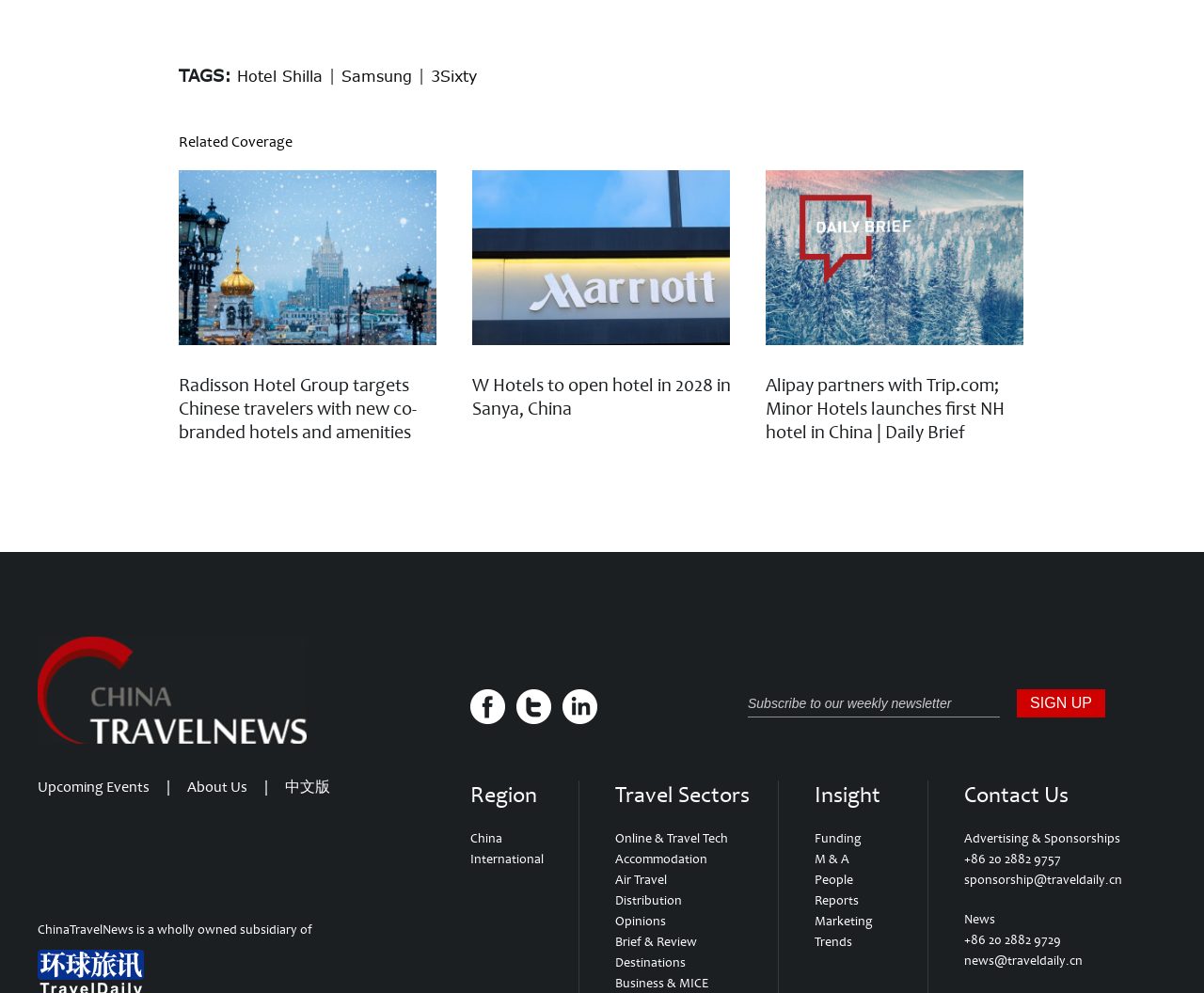Please specify the bounding box coordinates of the region to click in order to perform the following instruction: "Click on the 'Hotel Shilla' link".

[0.197, 0.067, 0.268, 0.086]